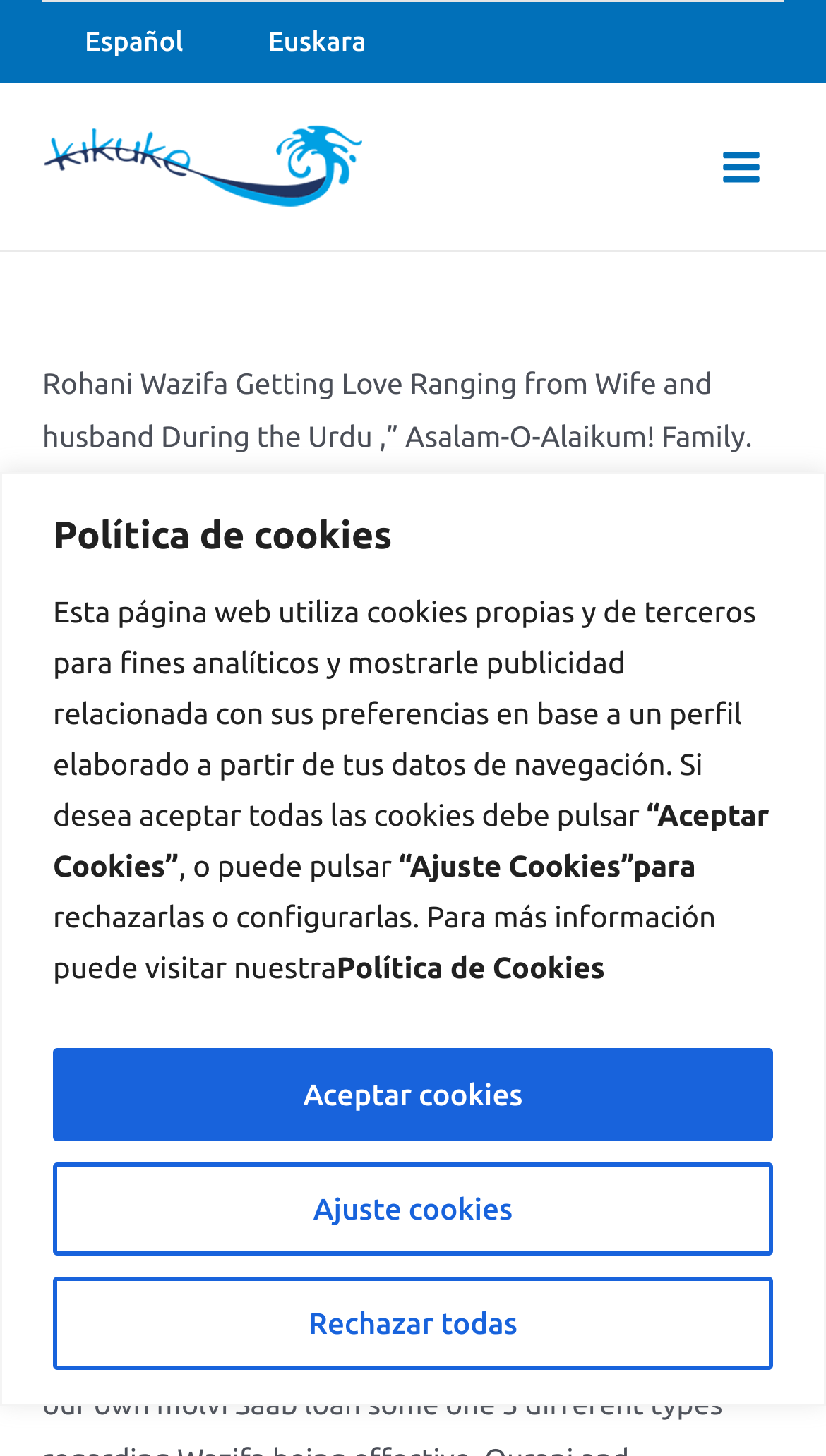Describe all the key features of the webpage in detail.

The webpage appears to be a Urdu-language website focused on Rohani Wazifa, a spiritual practice. At the top of the page, there is a navigation menu with links to different languages, including Español and Euskara. Below the navigation menu, there is a logo image of Kikuke, accompanied by a text link to Kikuke.

On the left side of the page, there is a section dedicated to cookie policy, which takes up a significant portion of the page. This section contains several blocks of text explaining the website's use of cookies, including a brief description, a call to action to accept or adjust cookies, and a link to the website's cookie policy. There are three buttons in this section: "Ajuste cookies", "Rechazar todas", and "Aceptar cookies".

On the top-right corner of the page, there is a main menu button, which is currently not expanded. Next to the main menu button, there is a small image. The overall layout of the page is simple, with a focus on the cookie policy section and the navigation menu.